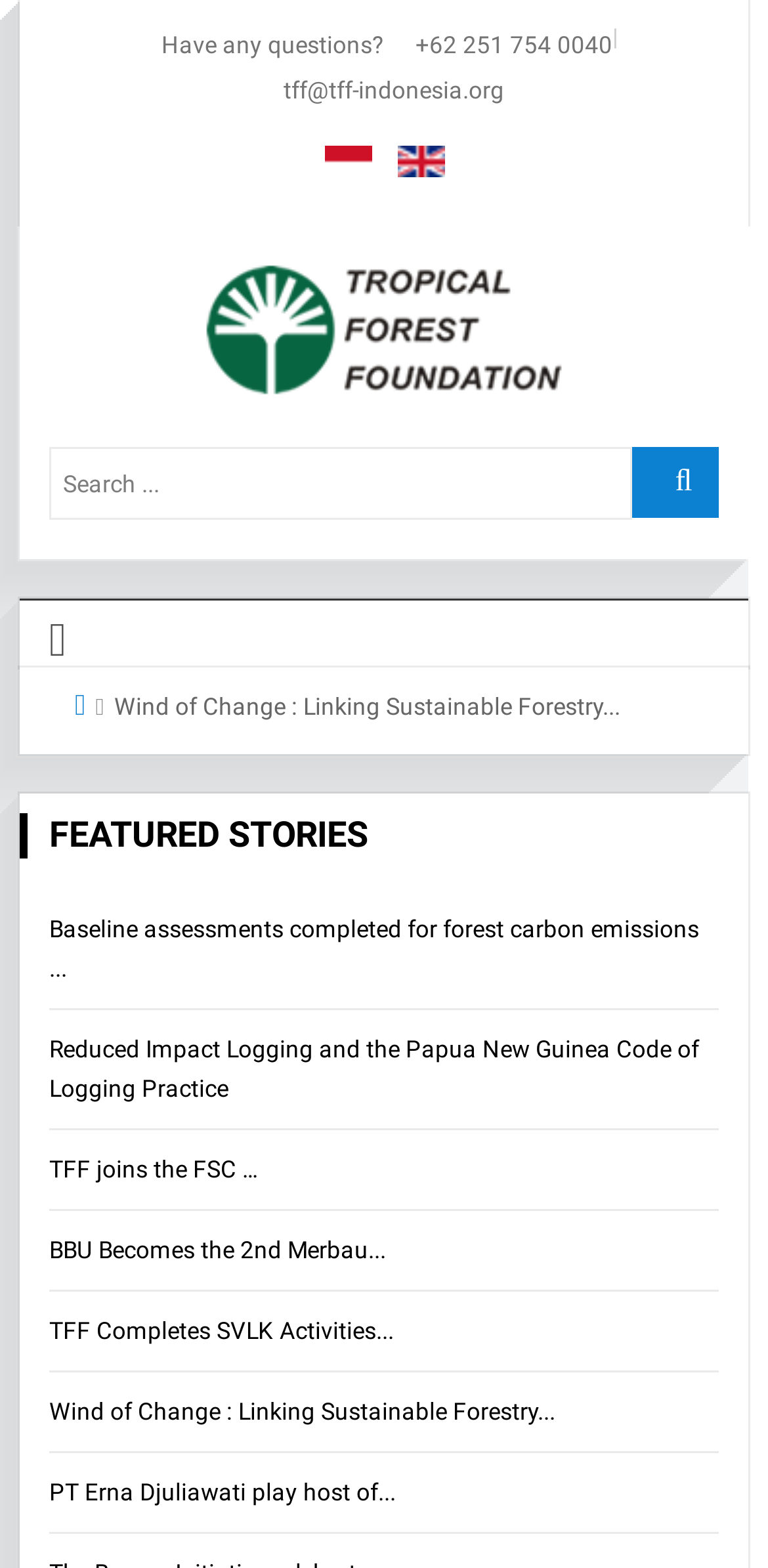Identify the bounding box coordinates for the region of the element that should be clicked to carry out the instruction: "contact us through email". The bounding box coordinates should be four float numbers between 0 and 1, i.e., [left, top, right, bottom].

[0.369, 0.049, 0.656, 0.067]